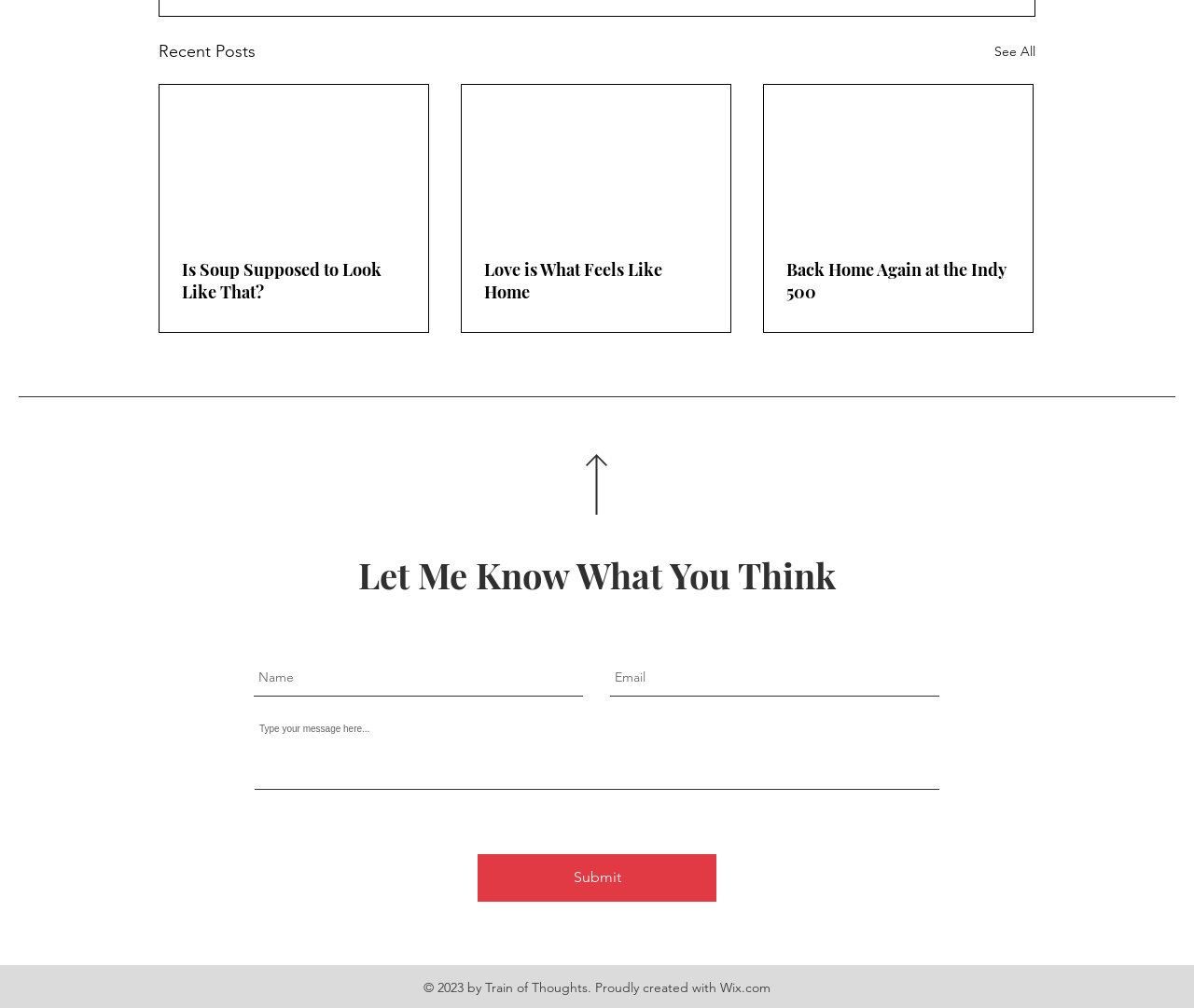Determine the bounding box coordinates for the area that should be clicked to carry out the following instruction: "Go back to the top of the page".

[0.491, 0.451, 0.509, 0.511]